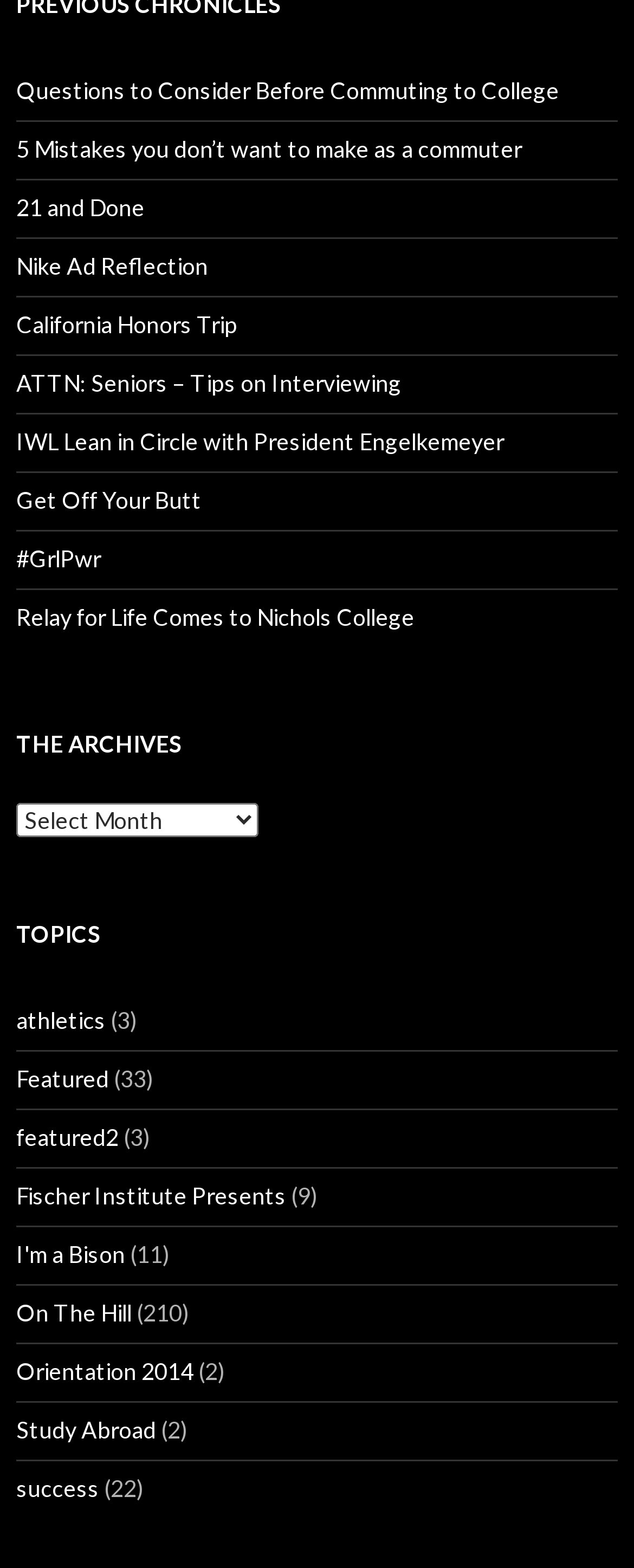Examine the image and give a thorough answer to the following question:
What is the bounding box coordinate of the 'Previous Chronicles' navigation?

The bounding box coordinate of the 'Previous Chronicles' navigation can be found by looking at the navigation element with the text 'Previous Chronicles' and finding its corresponding bounding box coordinates, which are [0.026, 0.04, 0.974, 0.413].